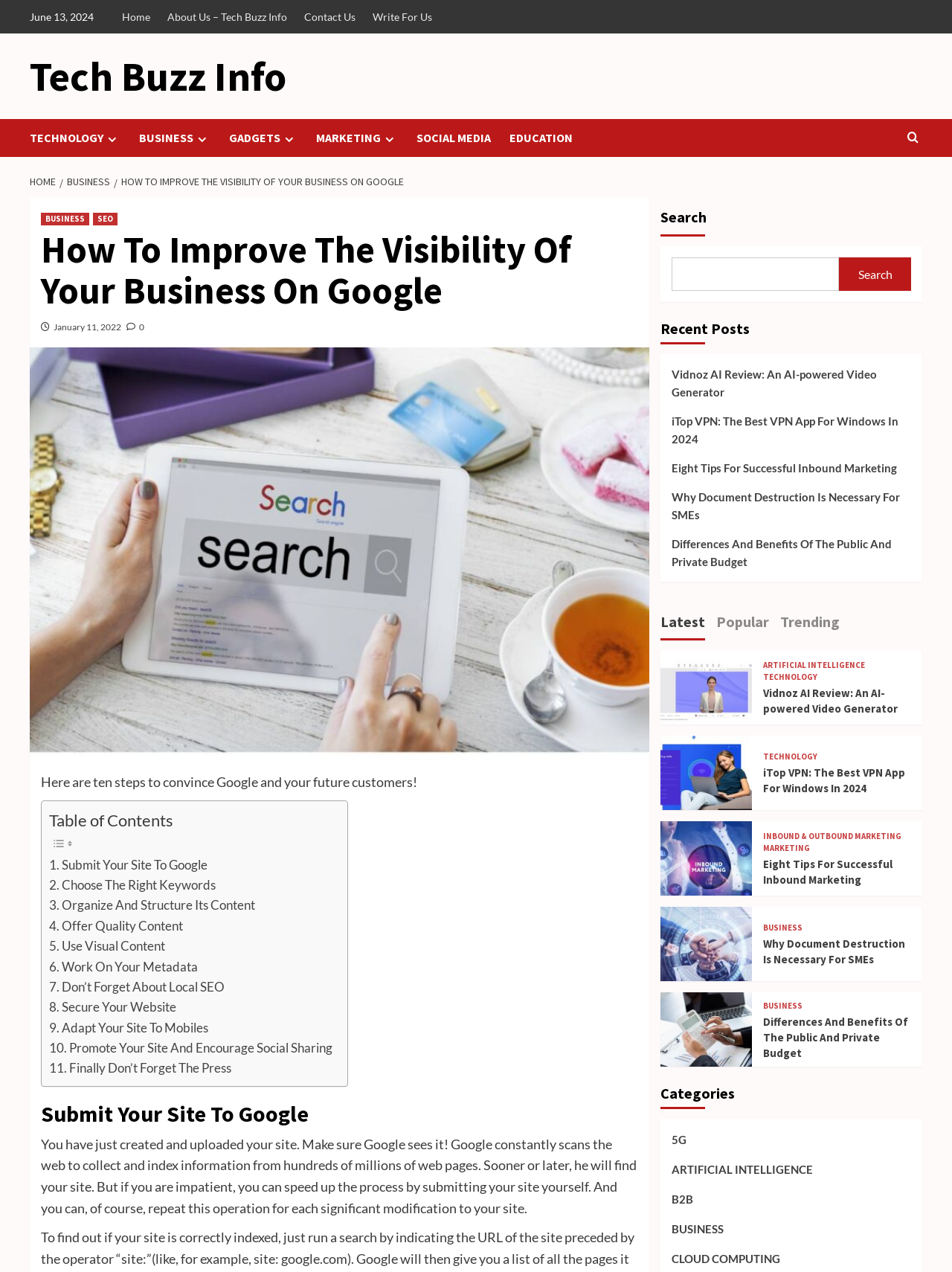How many tabs are there in the tab list?
Using the details shown in the screenshot, provide a comprehensive answer to the question.

I found the number of tabs by looking at the tab list, which contains three tabs: 'Latest', 'Popular', and 'Trending'.